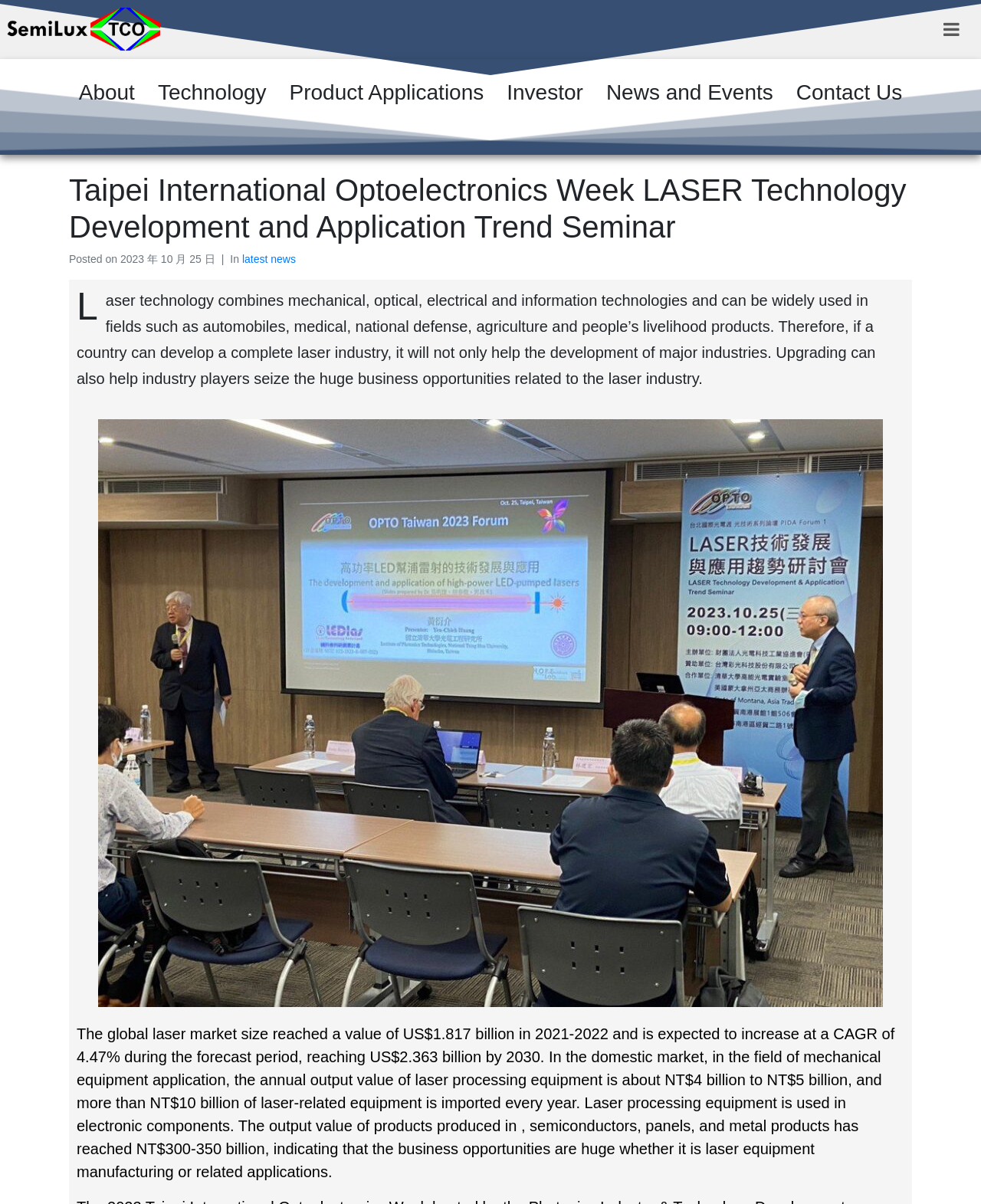Refer to the image and provide a thorough answer to this question:
What is the expected growth rate of the global laser market?

I found this answer by reading the text 'The global laser market size reached a value of US$1.817 billion in 2021-2022 and is expected to increase at a CAGR of 4.47% during the forecast period, reaching US$2.363 billion by 2030.' which provides the expected growth rate of the global laser market.